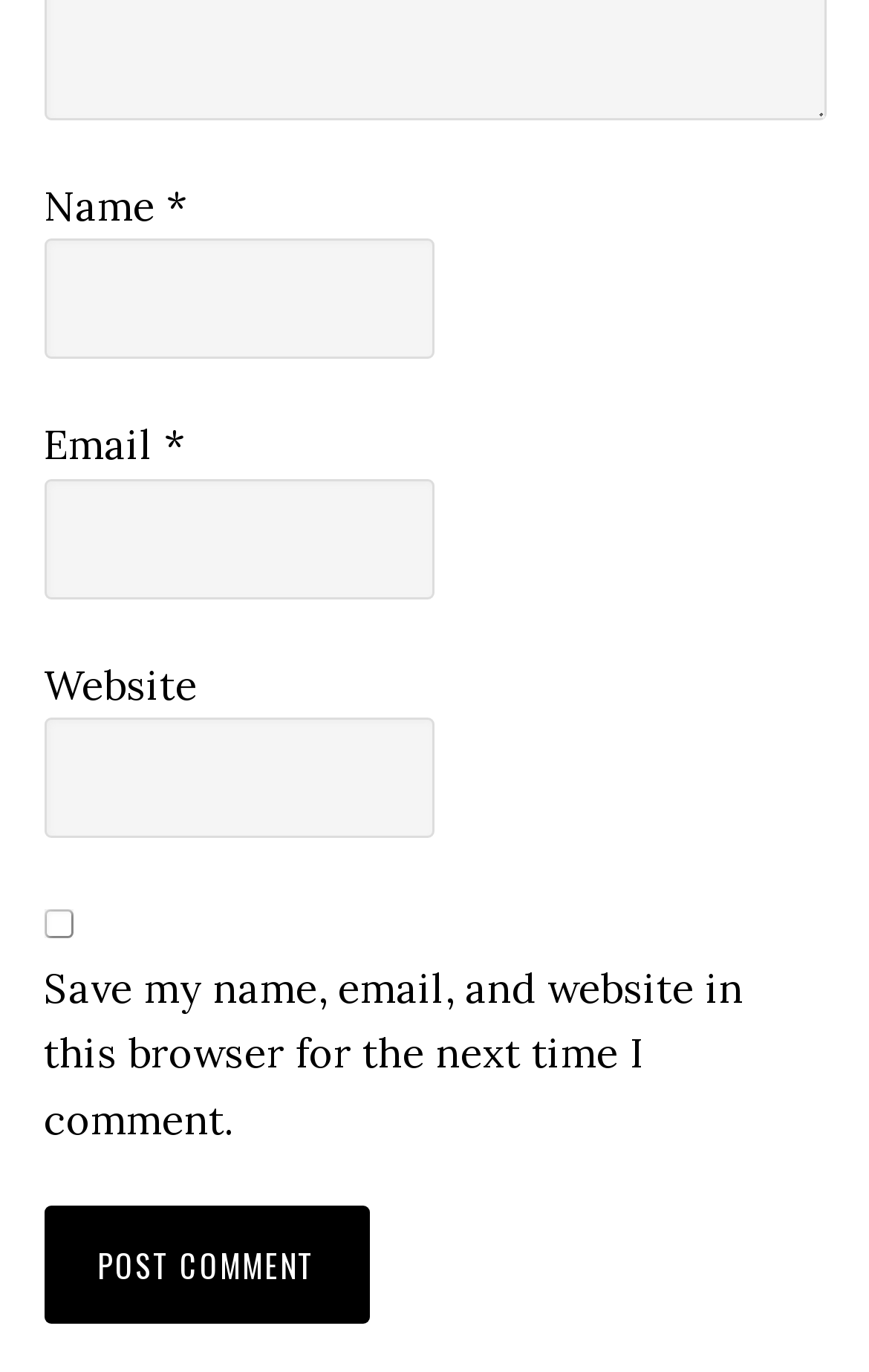Look at the image and give a detailed response to the following question: How many text boxes are there?

There are three textbox elements in the webpage, with labels 'Name', 'Email', and 'Website', respectively.